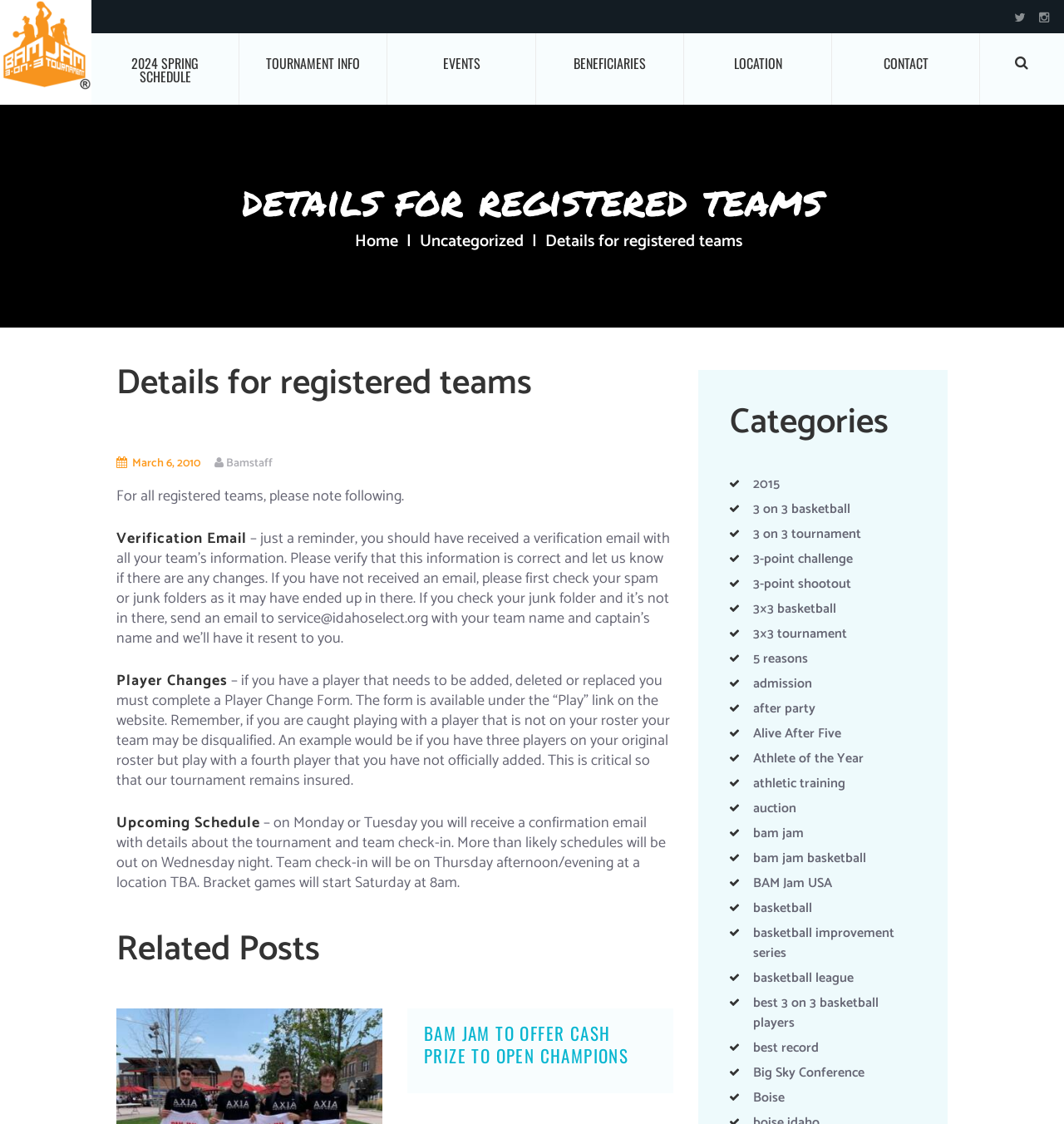What is the purpose of the verification email?
Please answer the question as detailed as possible based on the image.

According to the webpage, the verification email is sent to registered teams to verify their team information. It is mentioned in the section 'Verification Email' that teams should verify the information and let the organizers know if there are any changes.